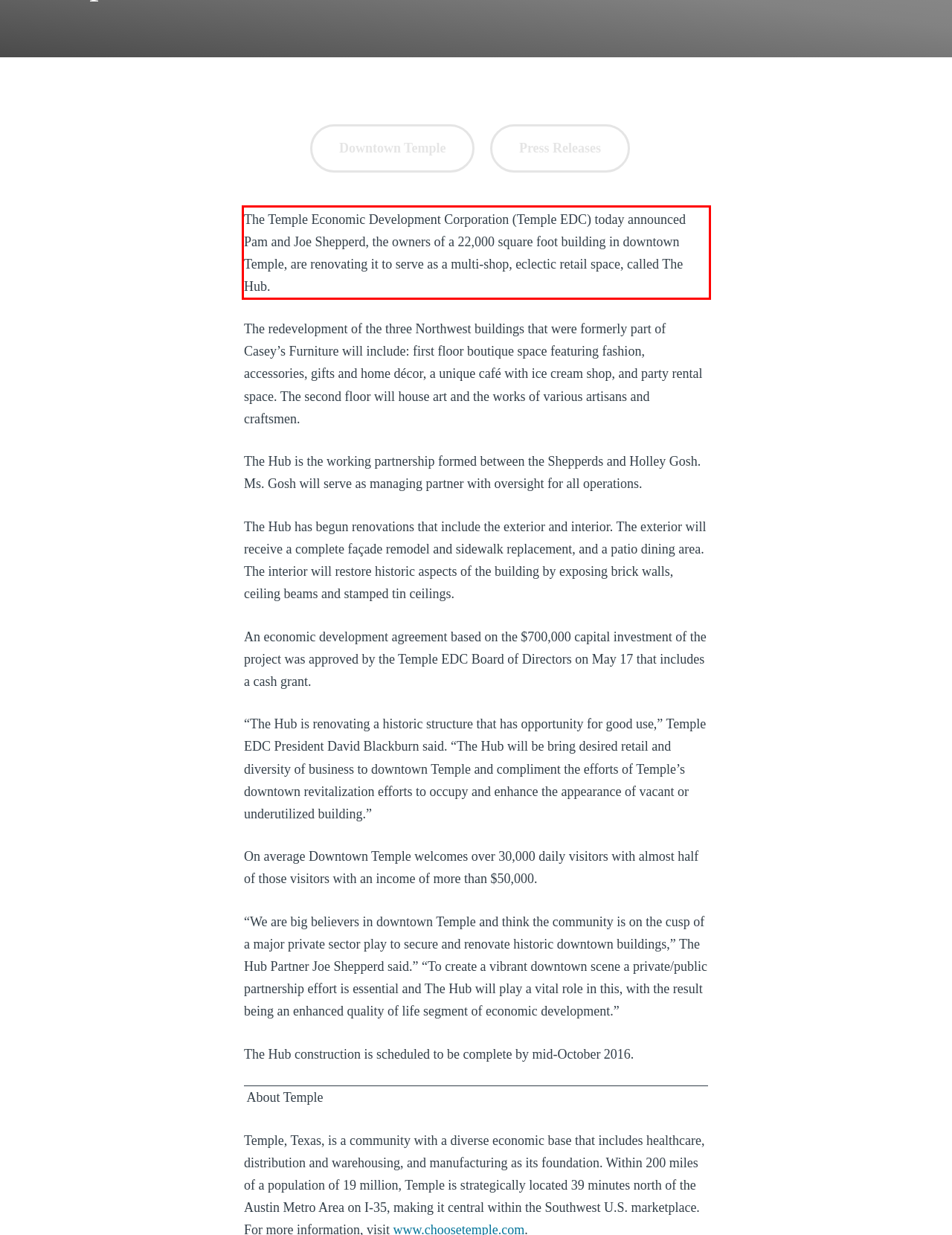You have a webpage screenshot with a red rectangle surrounding a UI element. Extract the text content from within this red bounding box.

The Temple Economic Development Corporation (Temple EDC) today announced Pam and Joe Shepperd, the owners of a 22,000 square foot building in downtown Temple, are renovating it to serve as a multi-shop, eclectic retail space, called The Hub.